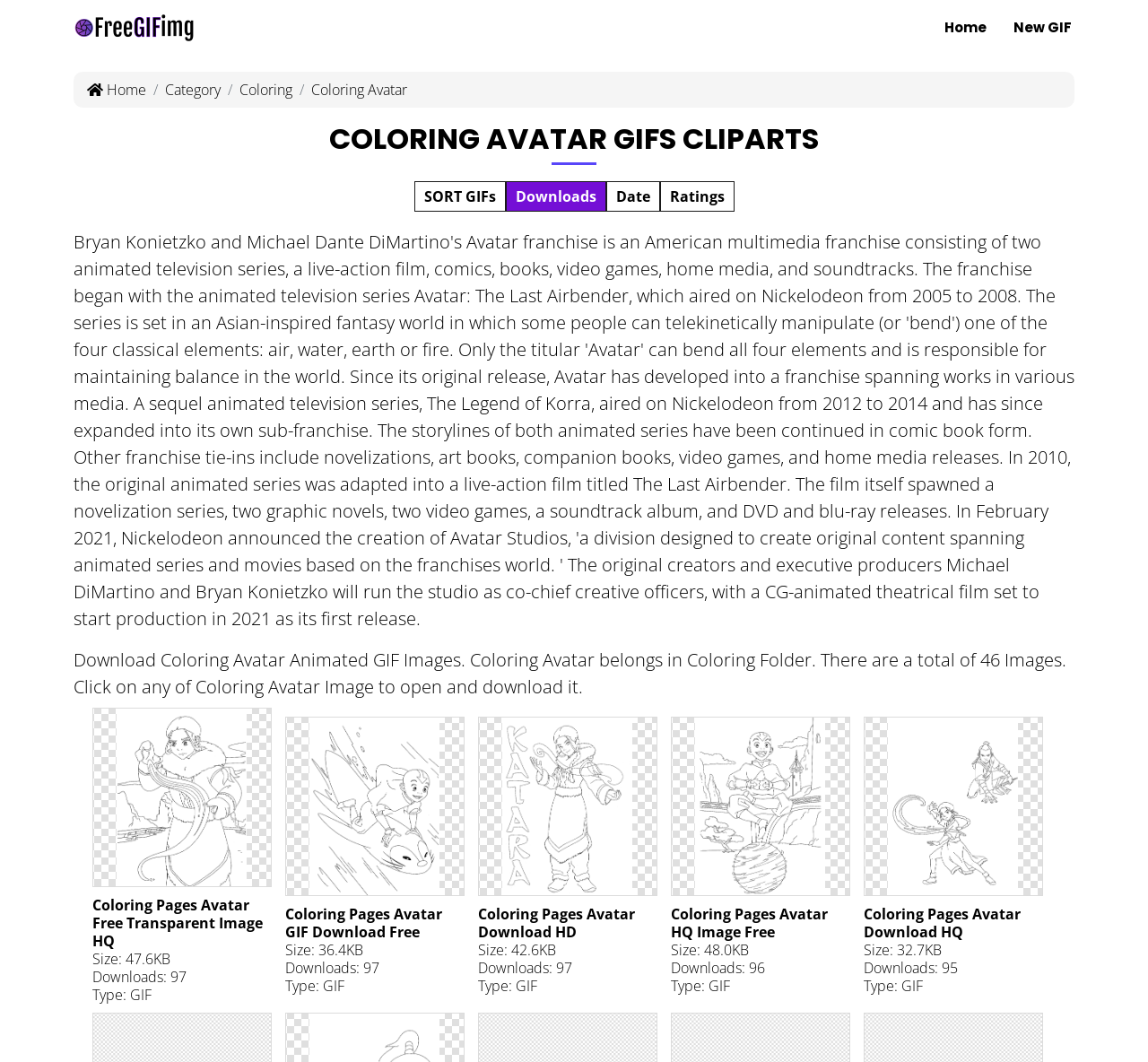Identify the bounding box coordinates necessary to click and complete the given instruction: "Click on the FreeGIFimg Logo".

[0.064, 0.011, 0.172, 0.042]